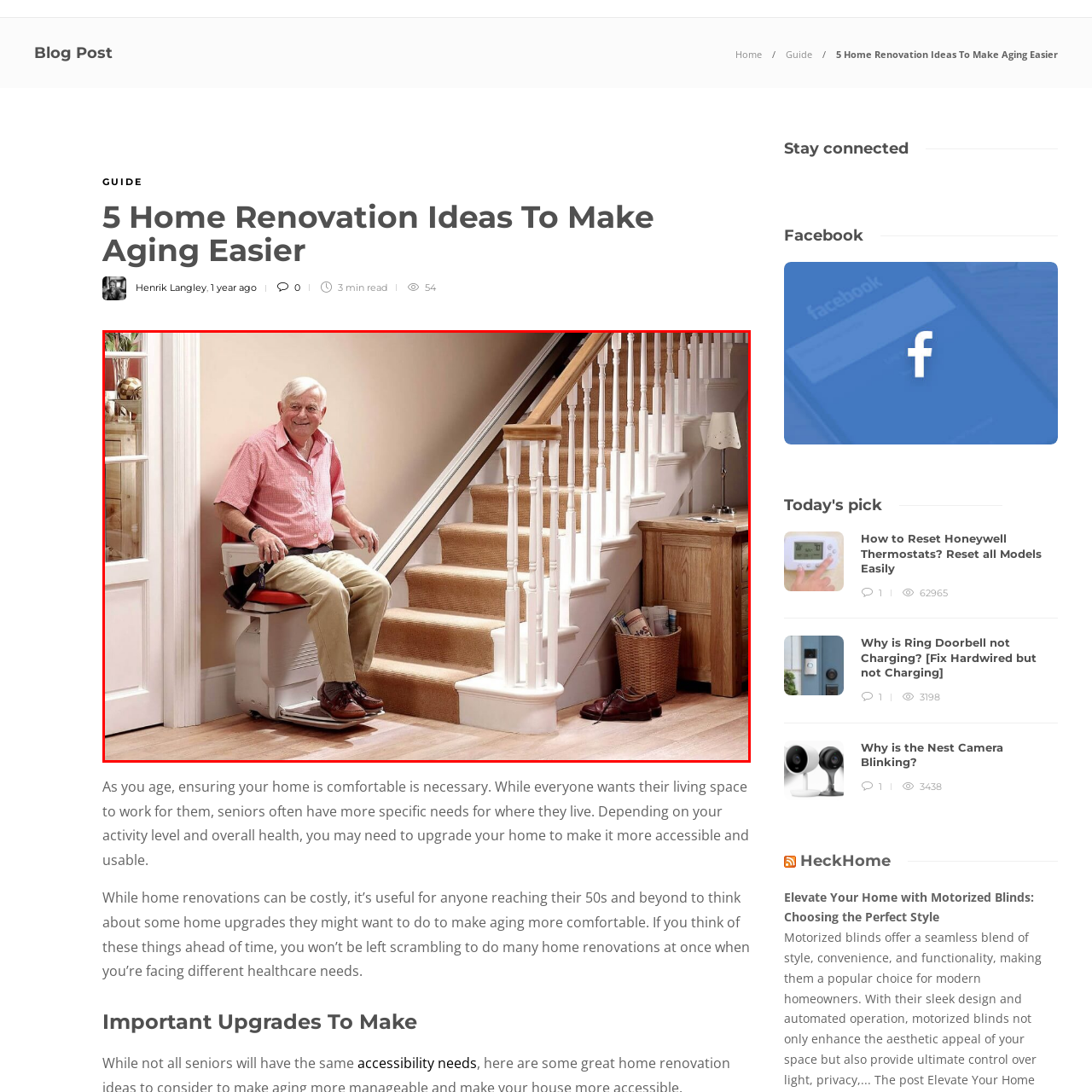Pay attention to the image inside the red rectangle, What is the atmosphere of the setting? Answer briefly with a single word or phrase.

Warm and inviting